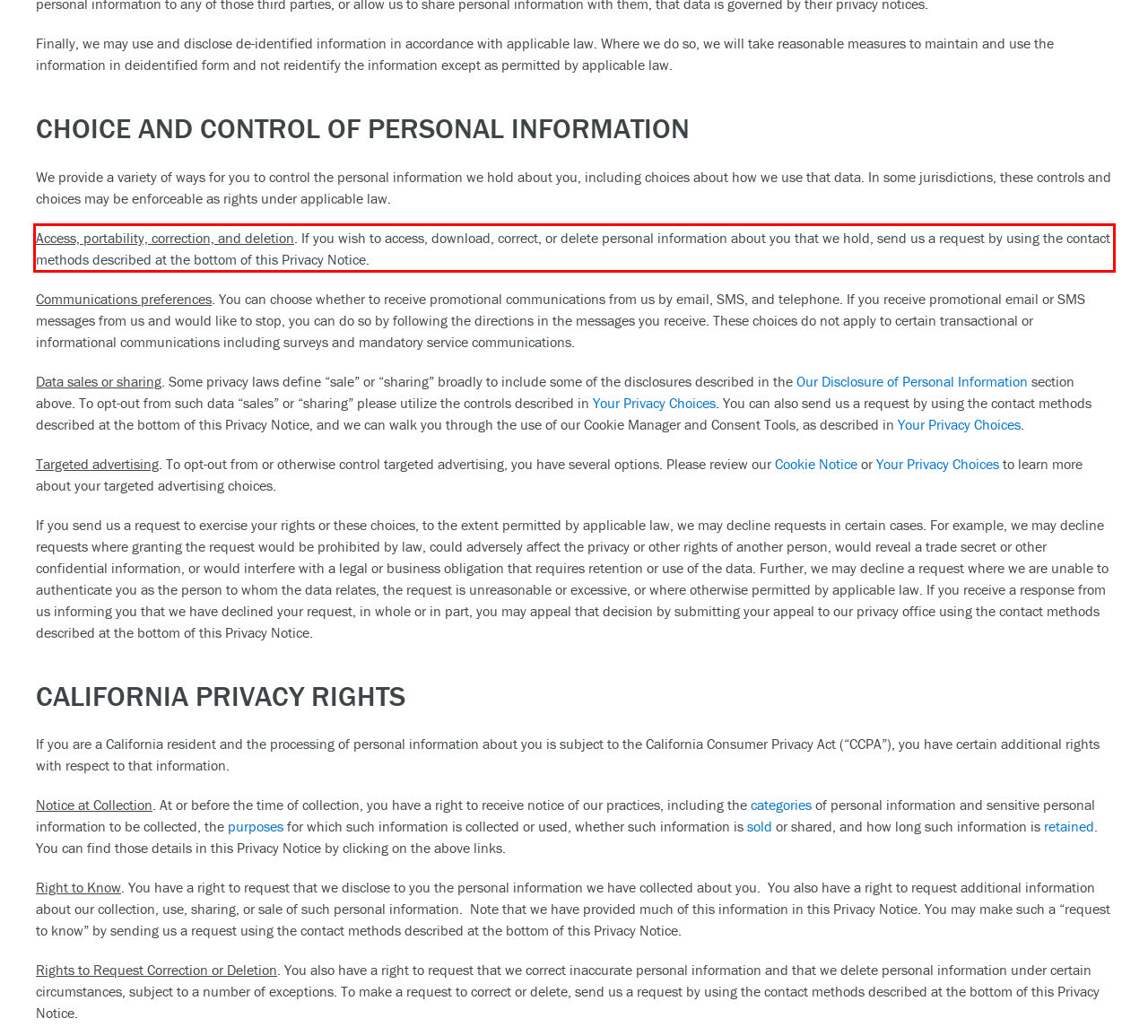From the provided screenshot, extract the text content that is enclosed within the red bounding box.

Access, portability, correction, and deletion. If you wish to access, download, correct, or delete personal information about you that we hold, send us a request by using the contact methods described at the bottom of this Privacy Notice.